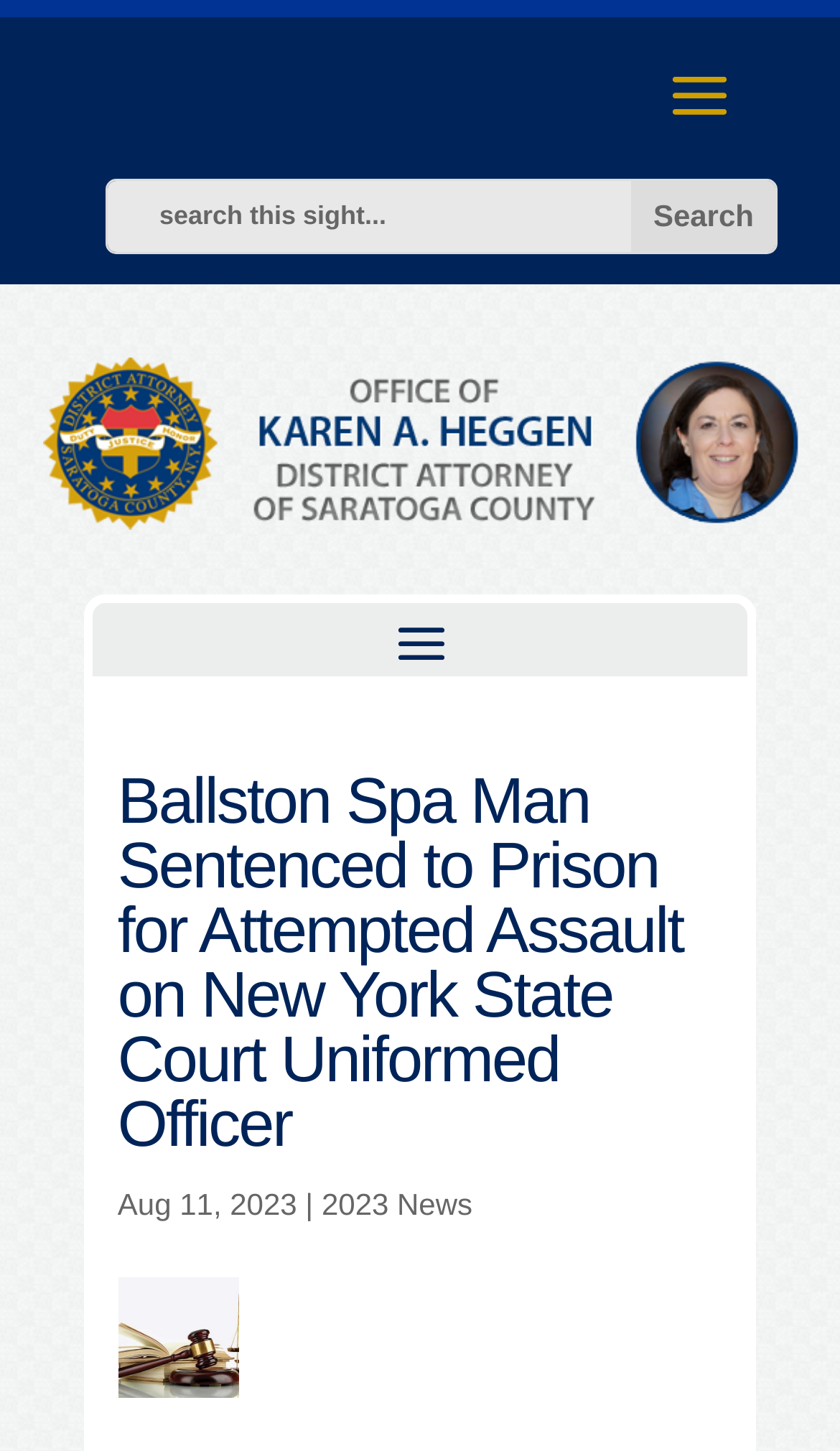Create a detailed narrative describing the layout and content of the webpage.

The webpage appears to be a news article or press release from the Saratoga County District Attorney's office. At the top of the page, there is a search bar with a text box and a "Search" button, allowing users to search the site. 

Below the search bar, there is an image of Karen, the District Attorney, and the Saratoga DA logo, taking up a significant portion of the page's width. 

The main content of the page is a news article with the title "Ballston Spa Man Sentenced to Prison for Attempted Assault on New York State Court Uniformed Officer", which is also the title of the webpage. The title is followed by the date "Aug 11, 2023" and a link to "2023 News", indicating that the article is part of a news archive. 

The article itself is not explicitly described in the accessibility tree, but based on the meta description, it appears to be about a man from Ballston Spa being sentenced to prison for attempted assault on a New York State Court uniformed officer.